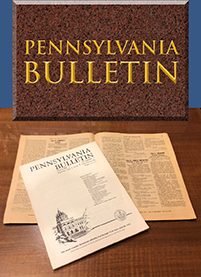Give a detailed explanation of what is happening in the image.

The image features a visually striking representation of the "Pennsylvania Bulletin," prominently displayed in bold, golden letters against a textured, granite-like background. Below this title, an open publication rests on a wooden surface, showcasing its detailed pages filled with official announcements, regulations, and legal notices pertinent to the Commonwealth of Pennsylvania. Prominently featured is a cover page that also includes the title "PENNSYLVANIA BULLETIN," hinting at the document's authoritative nature. This juxtaposition of the physical publication with its emblematic title conveys the importance of the Pennsylvania Bulletin as a vital resource for government updates and public information.